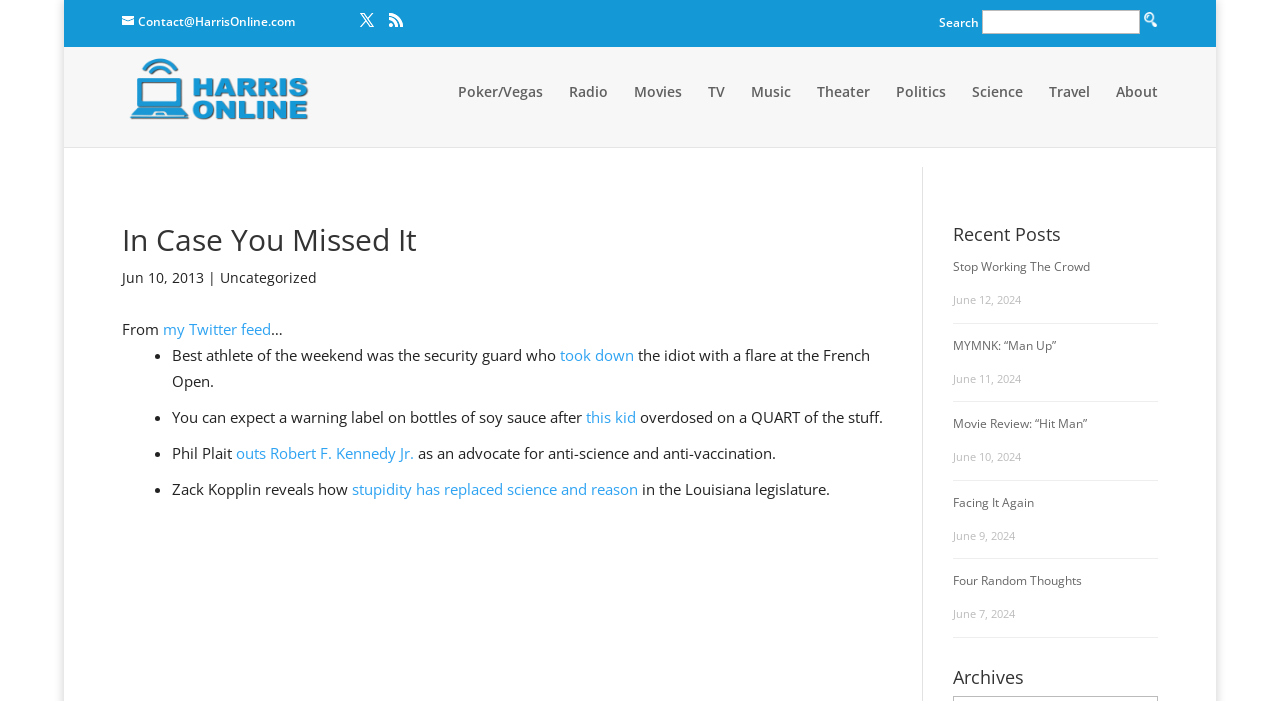Could you please study the image and provide a detailed answer to the question:
How many recent posts are listed on the webpage?

I counted the number of heading elements with links starting from 'Stop Working The Crowd' to 'Four Random Thoughts' and found 6 recent posts listed on the webpage.